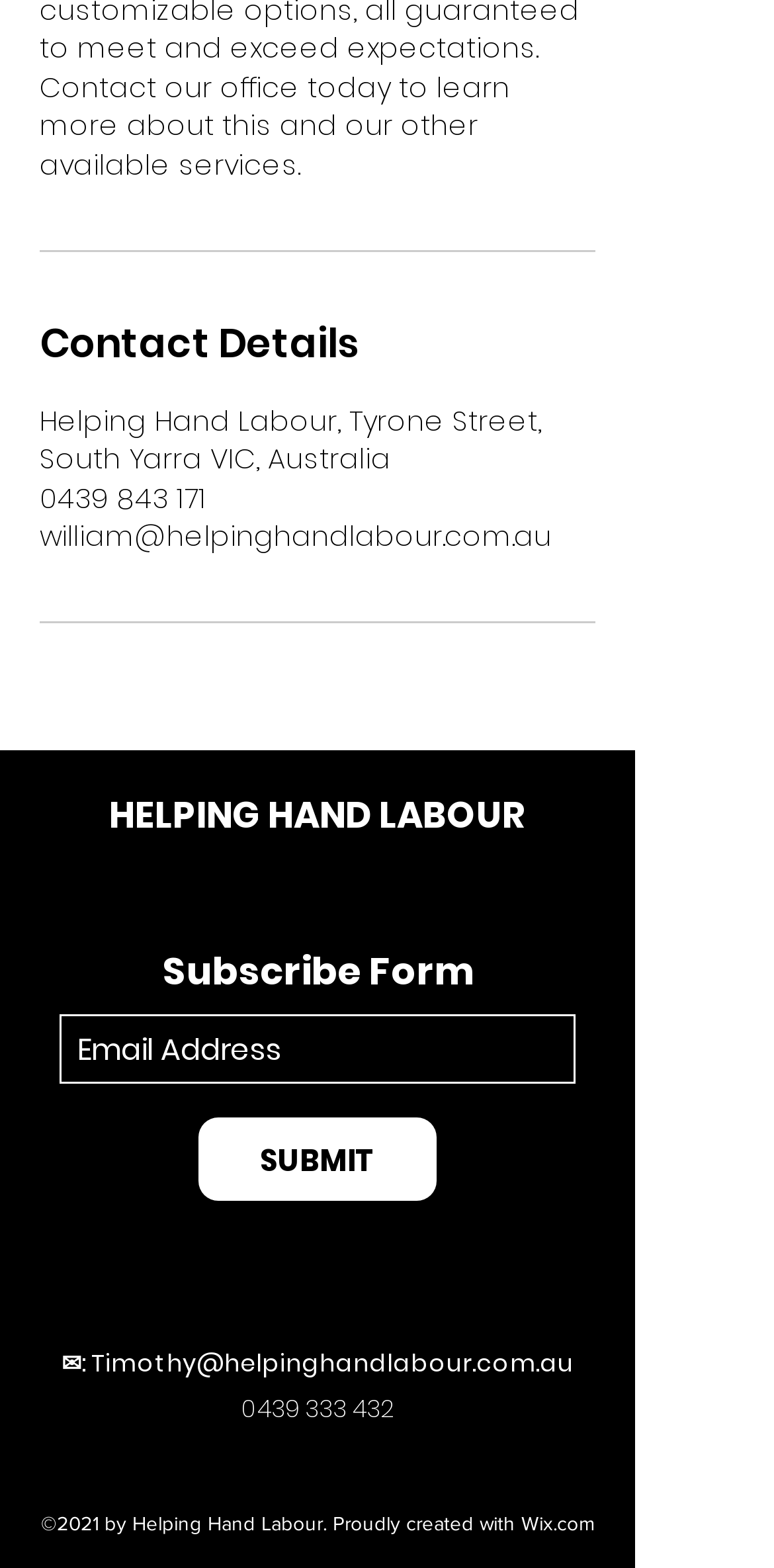Reply to the question with a brief word or phrase: What is the company's physical address?

Tyrone Street, South Yarra VIC, Australia